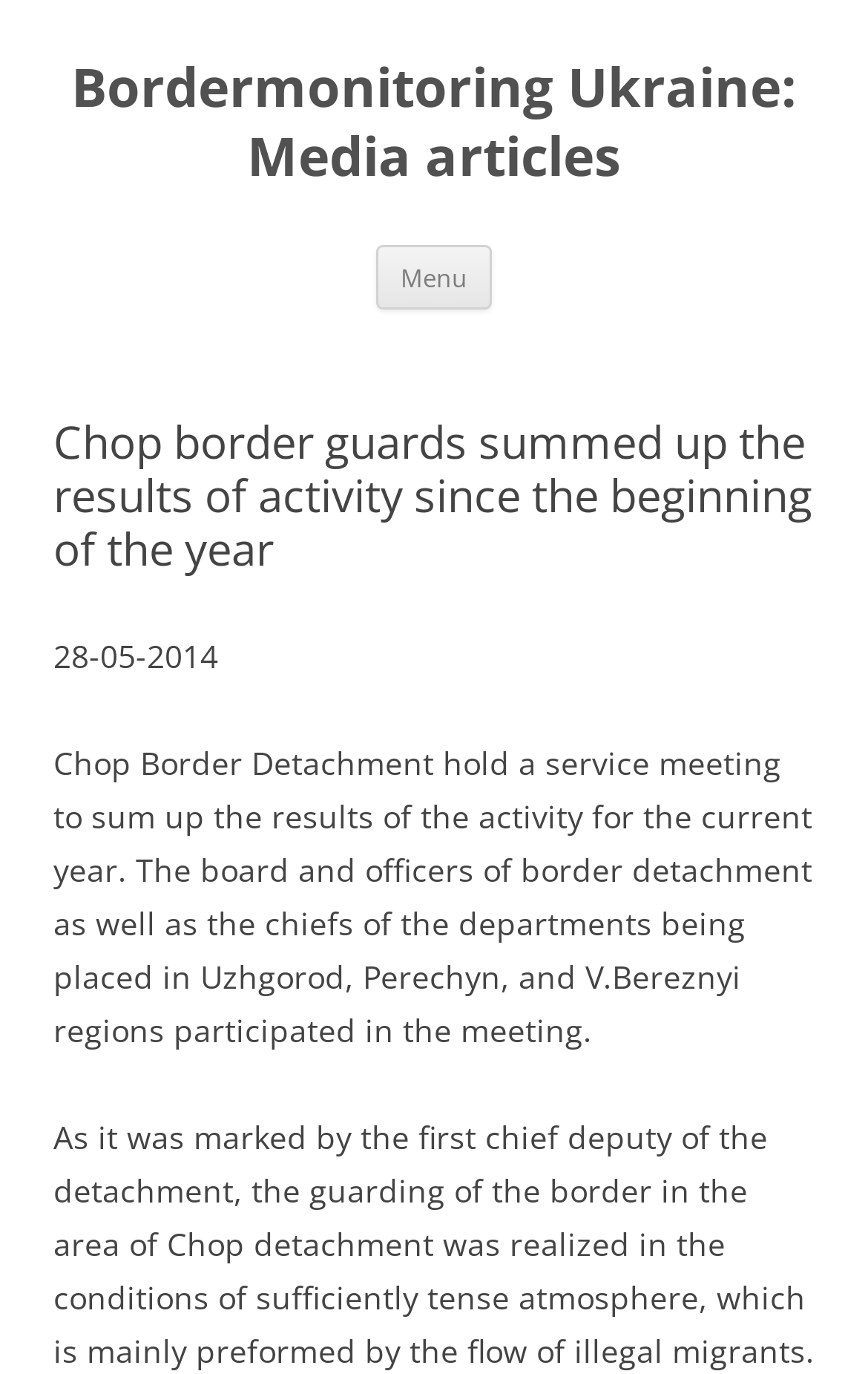How many regions are mentioned in the article?
From the image, respond using a single word or phrase.

3